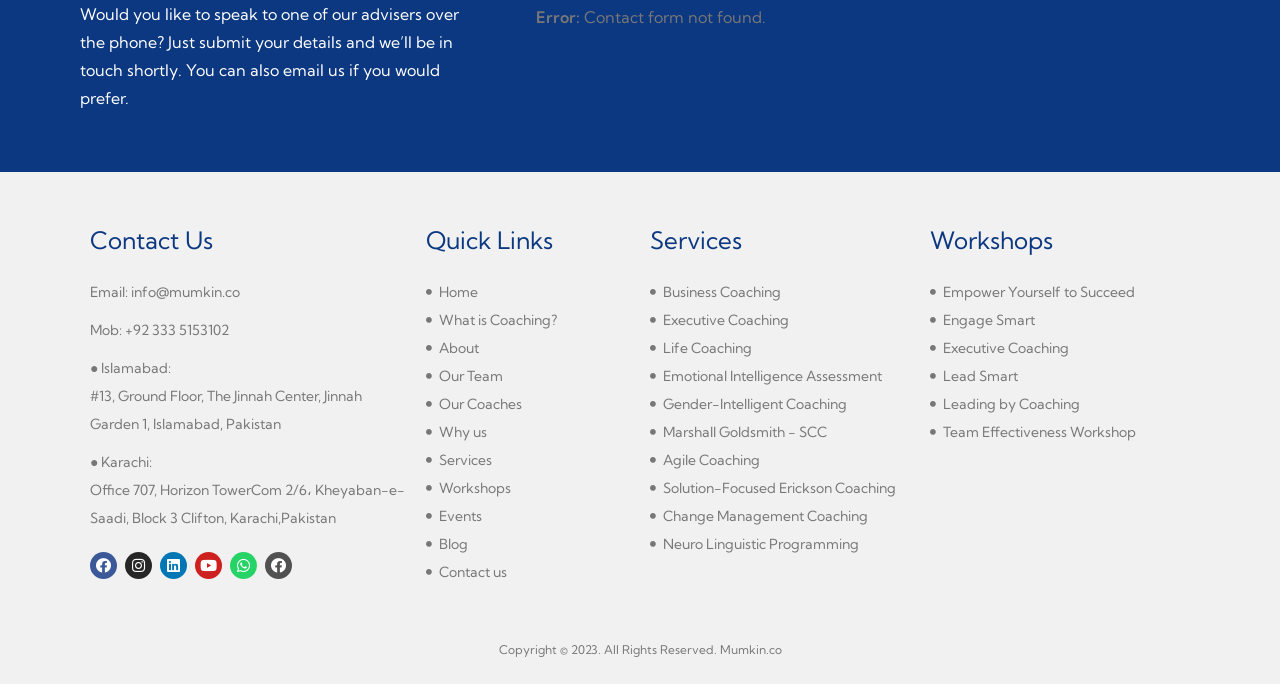What is the name of the coaching service offered?
Look at the image and provide a detailed response to the question.

I found the name of the coaching service by looking at the 'Services' section, where it lists different types of coaching services, and one of them is 'Business Coaching'.